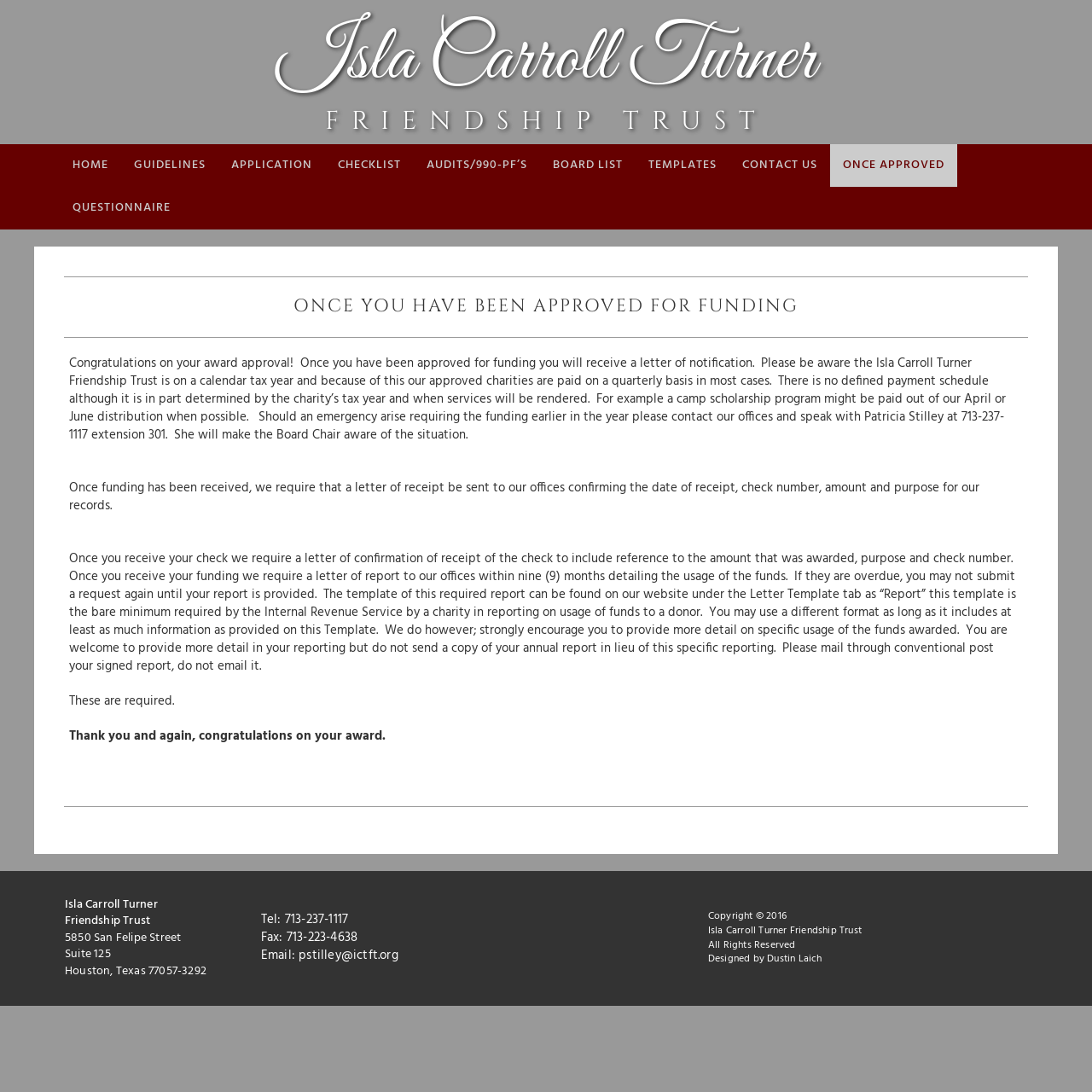Examine the screenshot and answer the question in as much detail as possible: What is the name of the trust?

The name of the trust can be found in the heading element at the top of the webpage, which reads 'Isla Carroll Turner FRIENDSHIP TRUST'. This is also the title of the webpage, indicating that the webpage is about this specific trust.